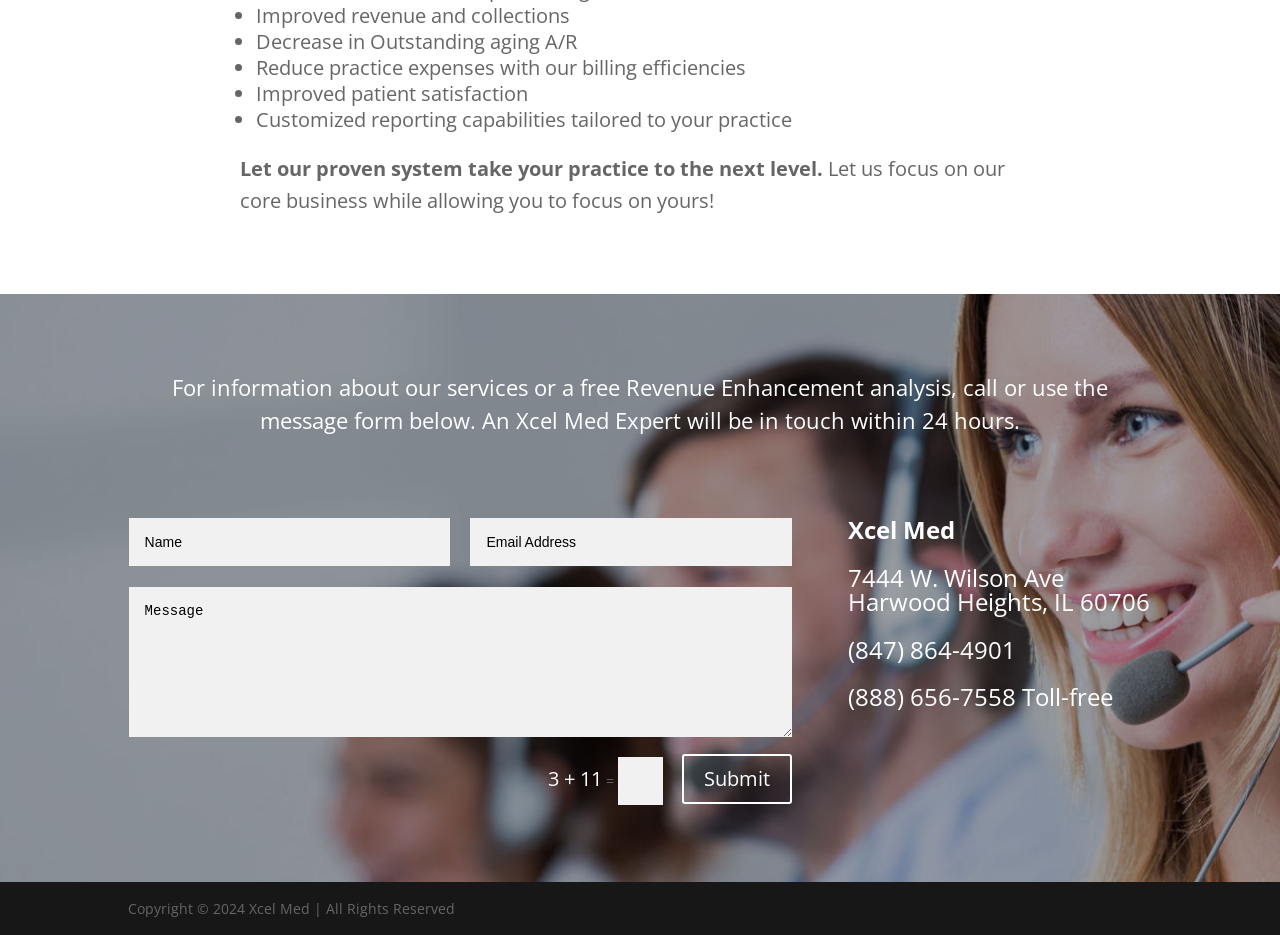How many textboxes are there in the message form?
Give a comprehensive and detailed explanation for the question.

The message form is located at the bottom of the webpage and contains three textboxes. The first textbox is for the name, the second is for the email address, and the third is for the message. These textboxes are identified by their element types and coordinates.